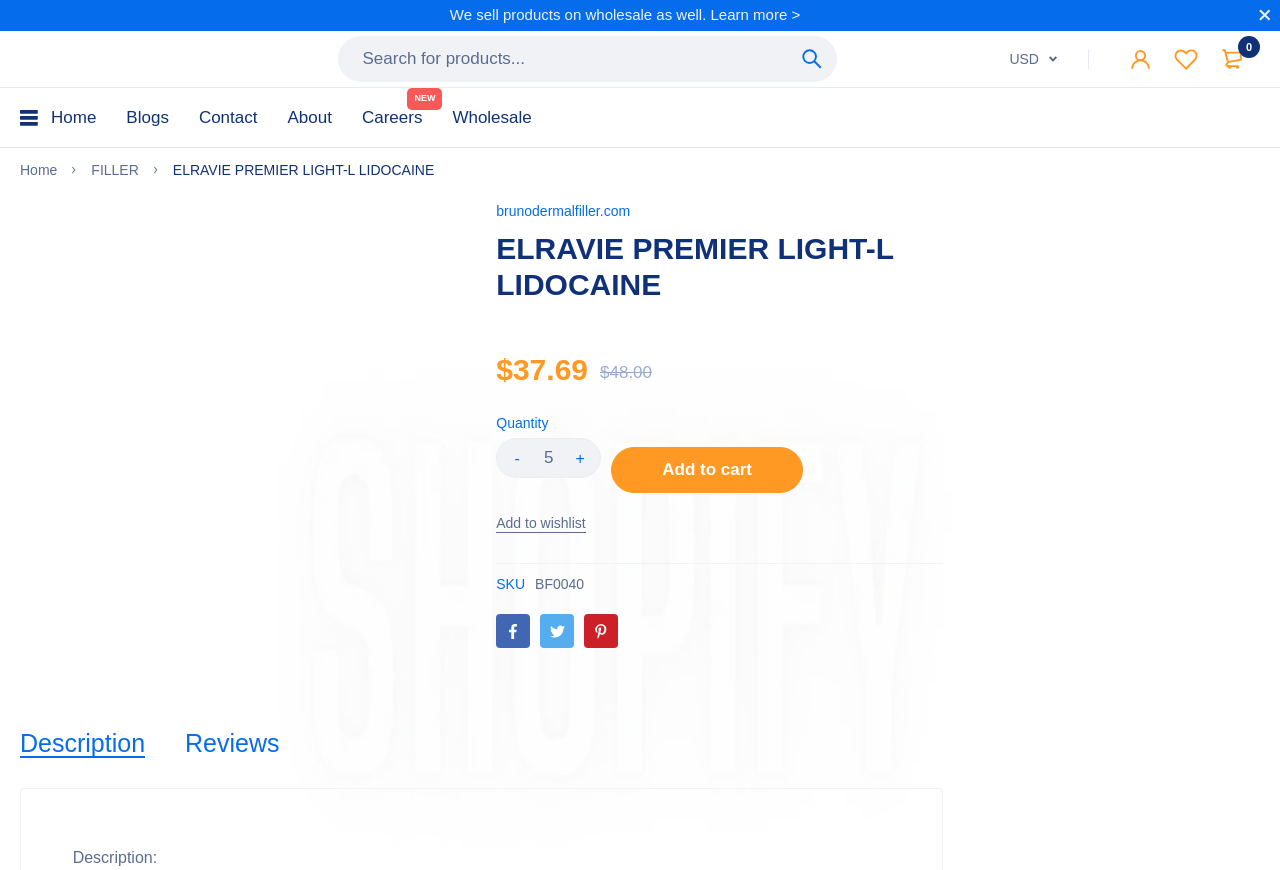Provide the bounding box coordinates of the area you need to click to execute the following instruction: "Visit Parishes".

None